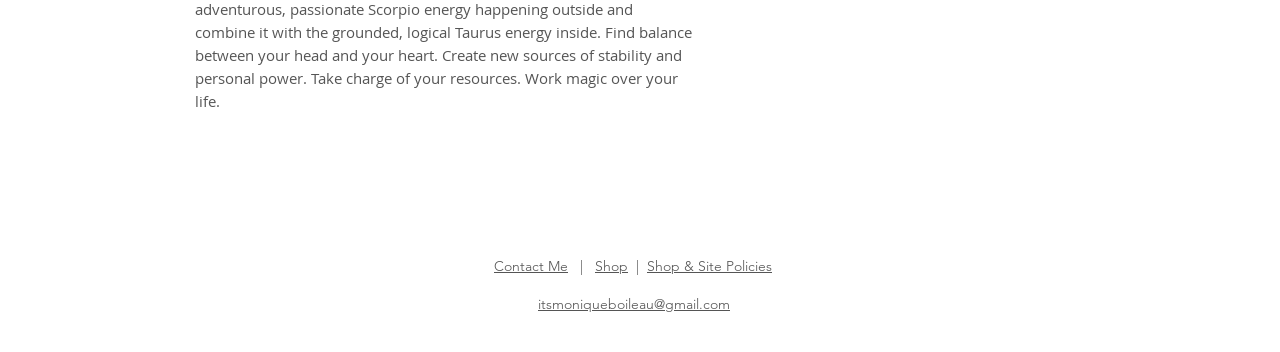Please identify the bounding box coordinates of the element's region that should be clicked to execute the following instruction: "Contact Me". The bounding box coordinates must be four float numbers between 0 and 1, i.e., [left, top, right, bottom].

[0.386, 0.731, 0.444, 0.782]